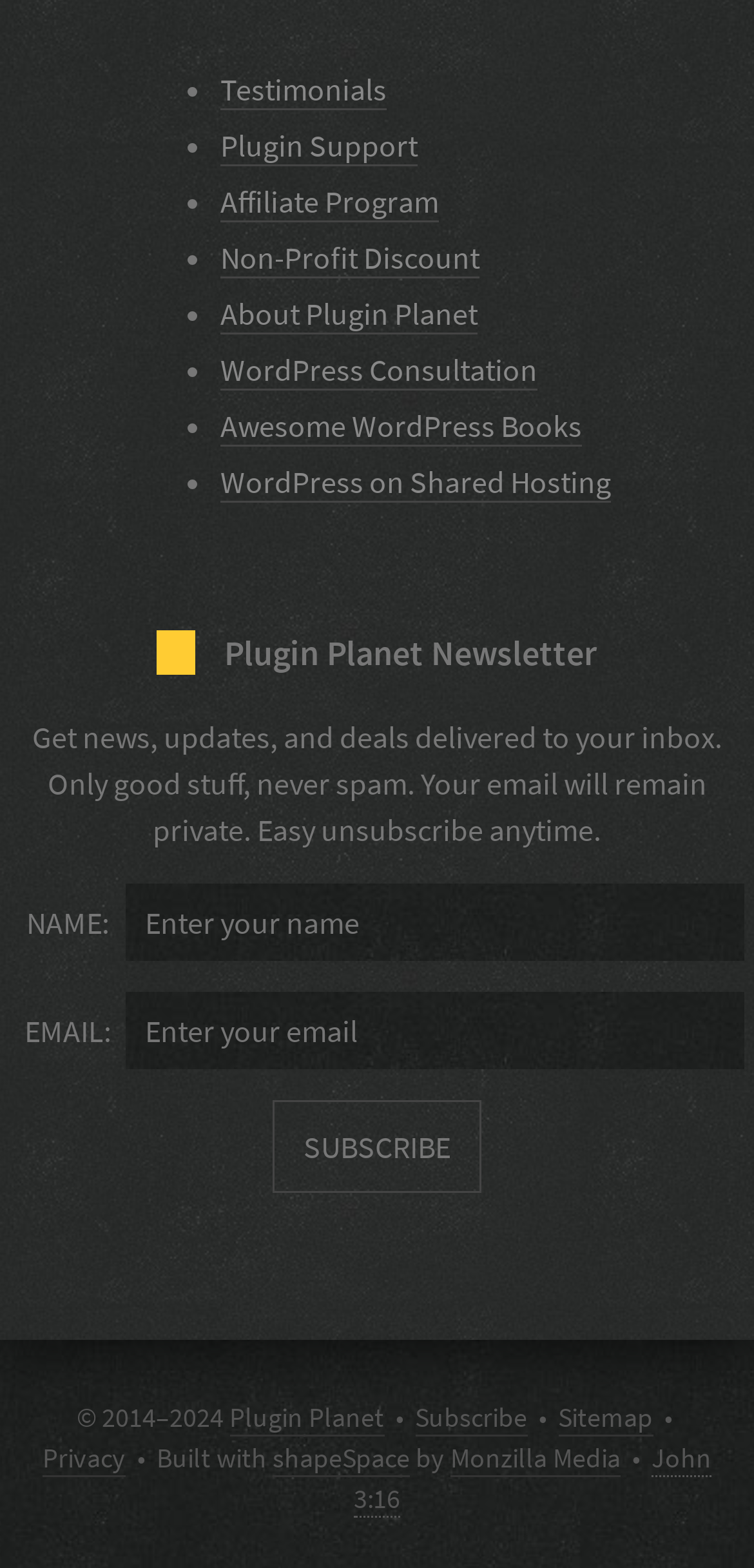Identify the bounding box coordinates of the section that should be clicked to achieve the task described: "Subscribe to the newsletter".

[0.362, 0.702, 0.638, 0.761]